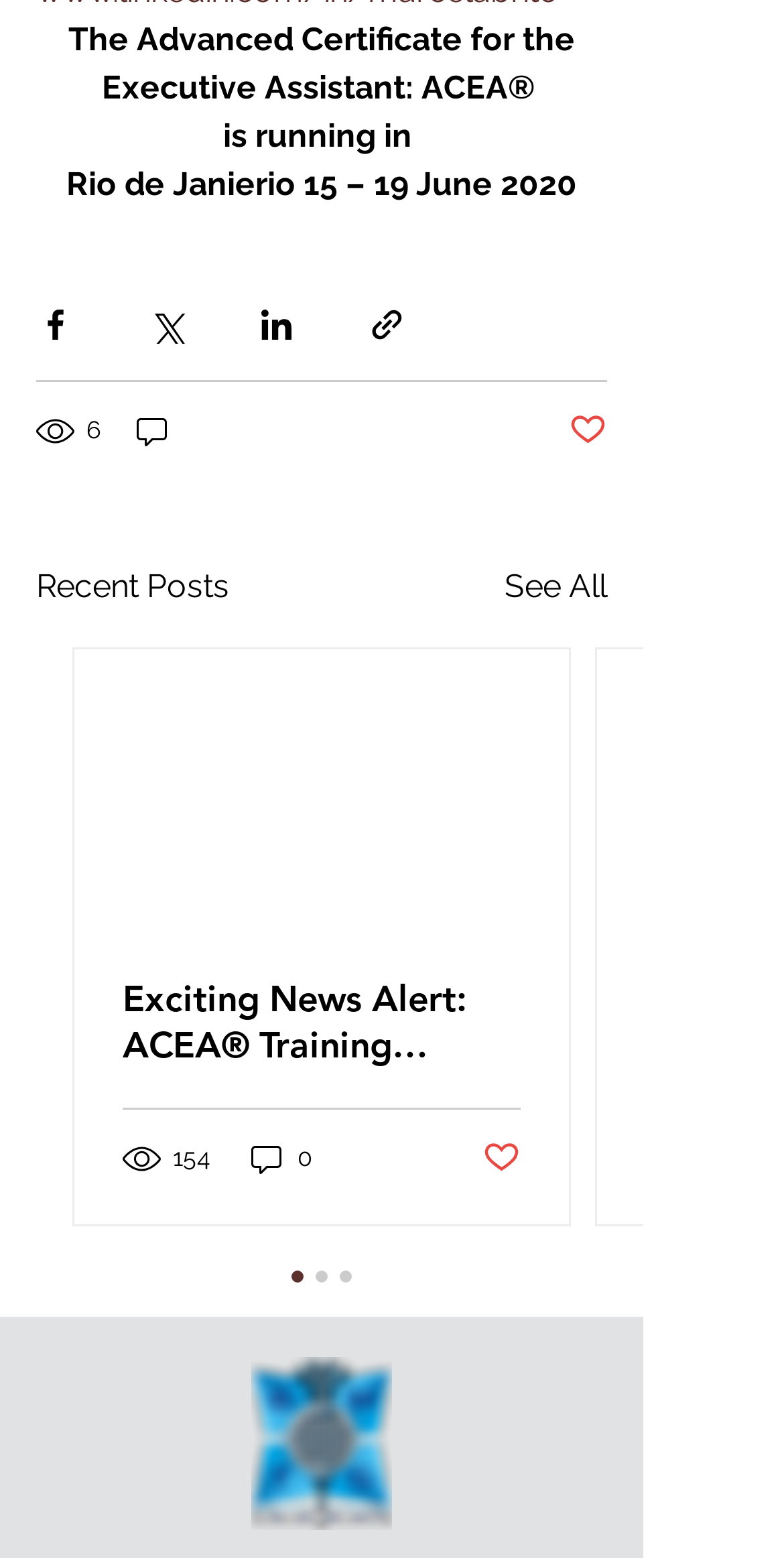What is the name of the image at the bottom of the page?
Observe the image and answer the question with a one-word or short phrase response.

ACEA-Reg_edited.png